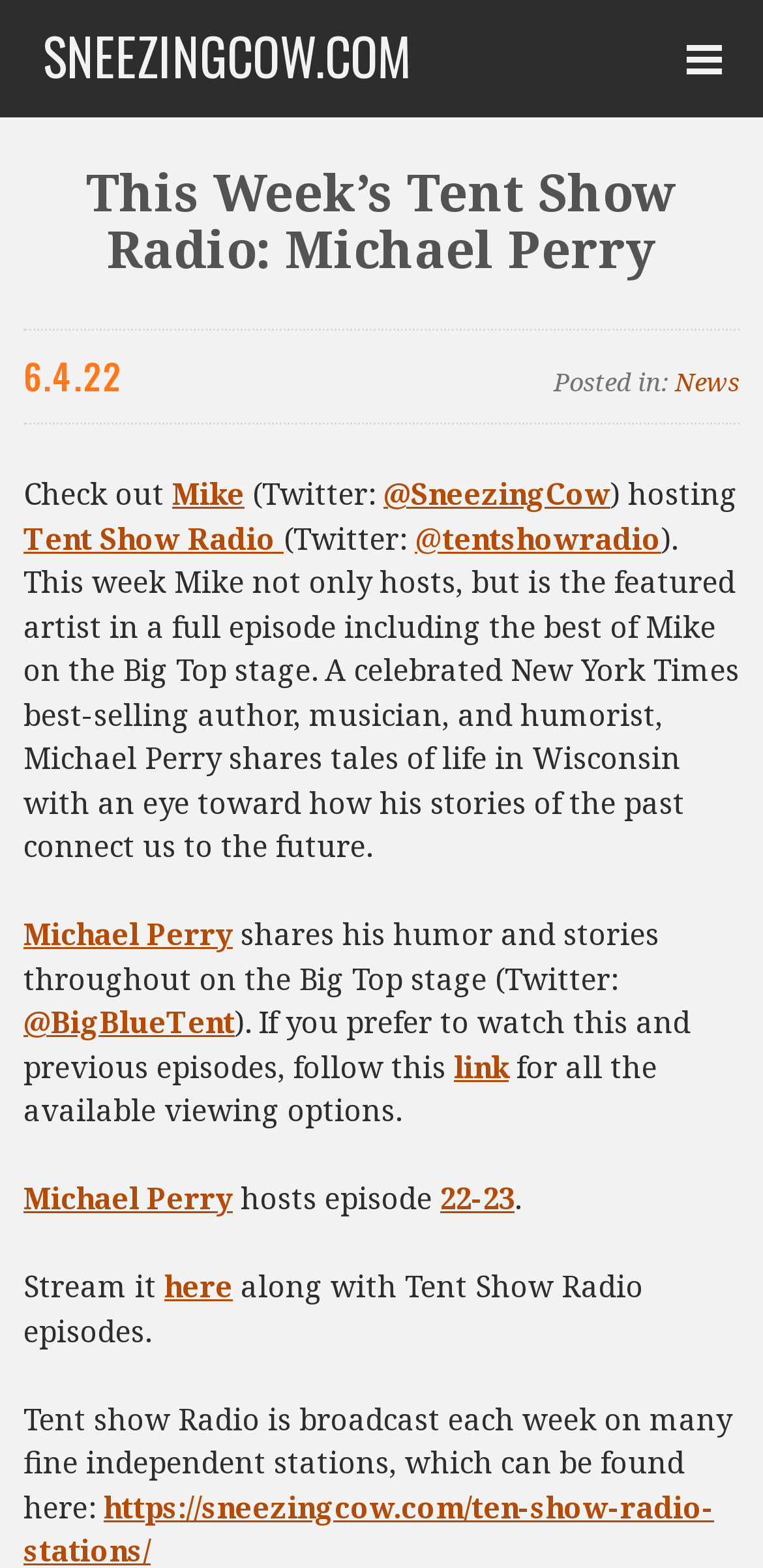Can you find and provide the title of the webpage?

This Week’s Tent Show Radio: Michael Perry